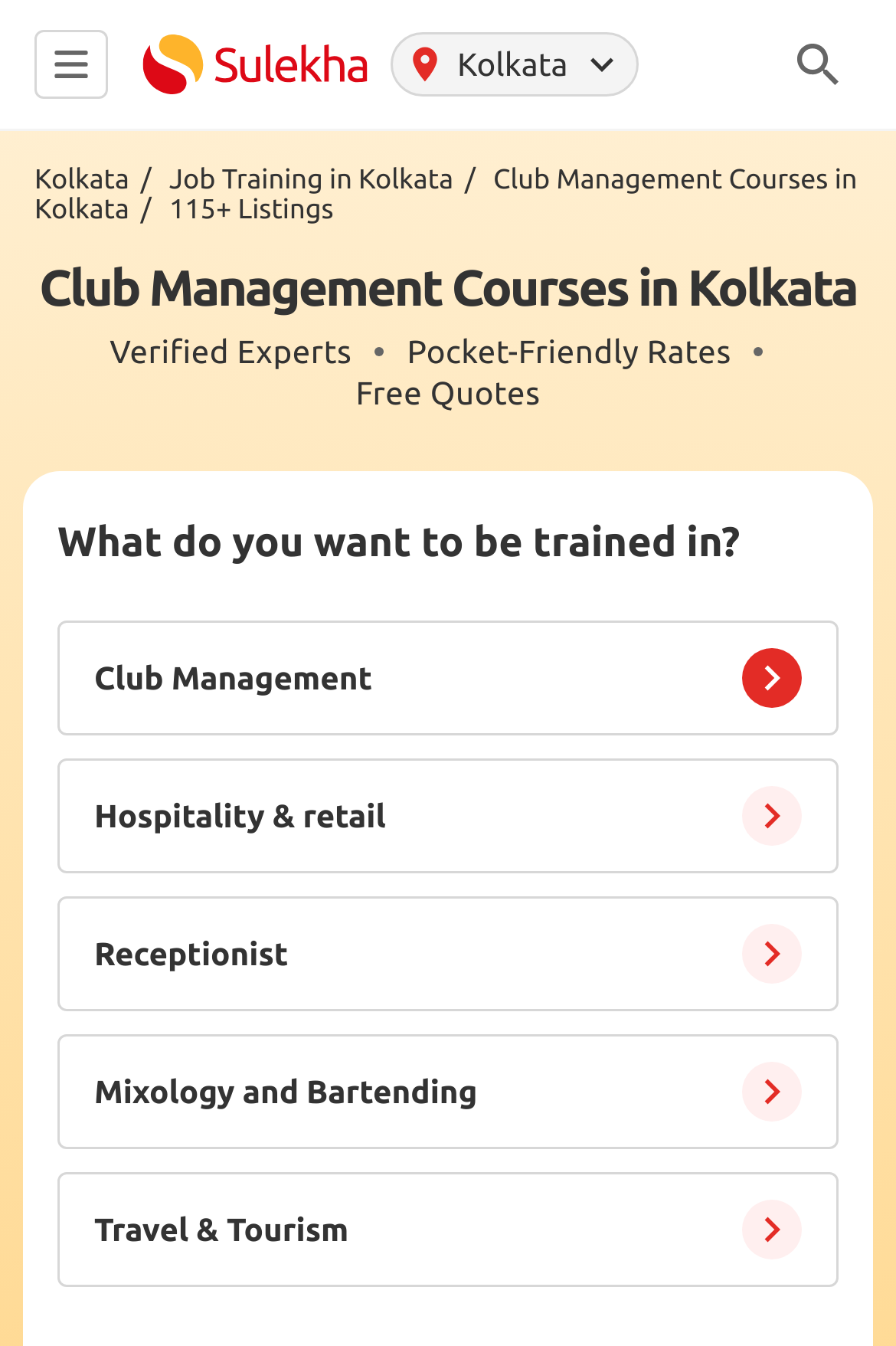From the image, can you give a detailed response to the question below:
How many training options are available?

I counted the number of radio buttons in the section that asks 'What do you want to be trained in?'. There are 6 options: Club Management, Hospitality & retail, Receptionist, Mixology and Bartending, and Travel & Tourism.